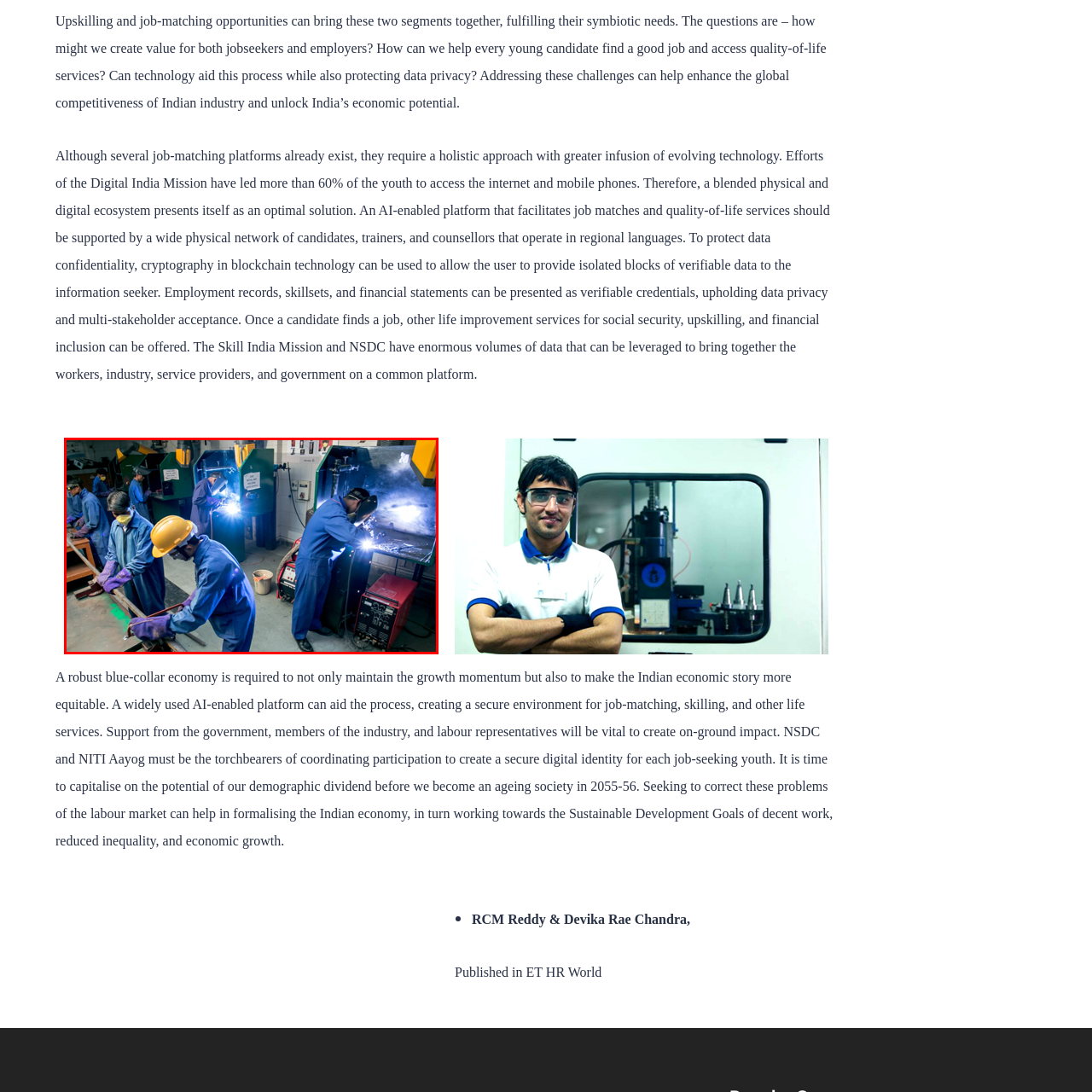Provide a comprehensive description of the image located within the red boundary.

The image depicts a vocational training environment where individuals are engaged in welding, showcasing hands-on skill development essential for the blue-collar workforce. Trainees, dressed in protective gear including helmets and gloves, are focused on their tasks at state-of-the-art welding stations. This scene highlights the importance of upskilling and job-matching opportunities in fostering a robust blue-collar economy, crucial for sustaining India's economic growth and ensuring equitable opportunities. The training centers are vital in bridging the gap between job seekers and employers, aligning with initiatives like the Skill India Mission and efforts to integrate technology in the labor market. This visual representation underscores the potential of technology, such as AI-enabled platforms, to enhance job matching and facilitate access to quality-of-life services for young candidates.